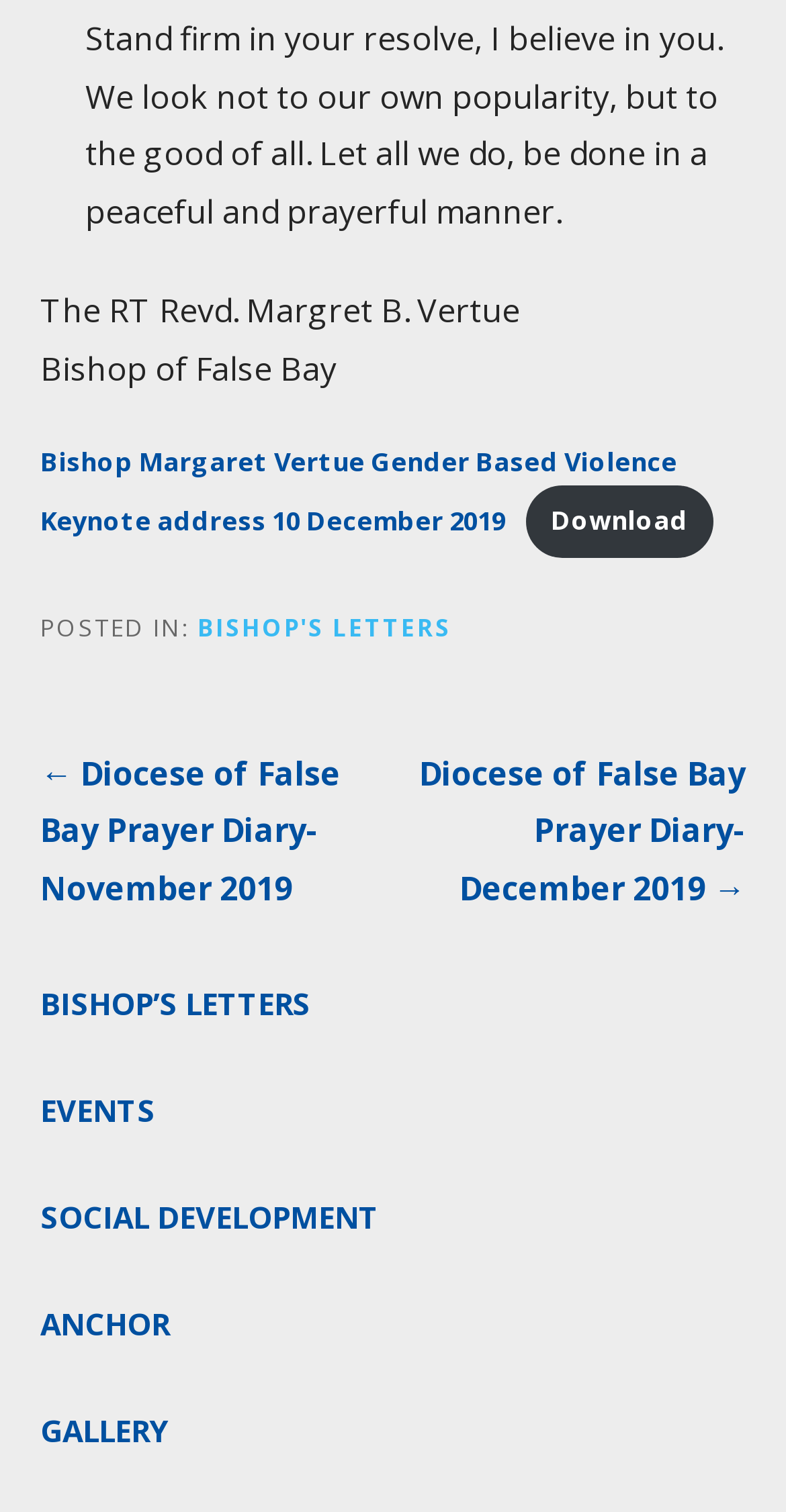Please determine the bounding box coordinates of the clickable area required to carry out the following instruction: "Read the Bishop's keynote address". The coordinates must be four float numbers between 0 and 1, represented as [left, top, right, bottom].

[0.051, 0.293, 0.862, 0.356]